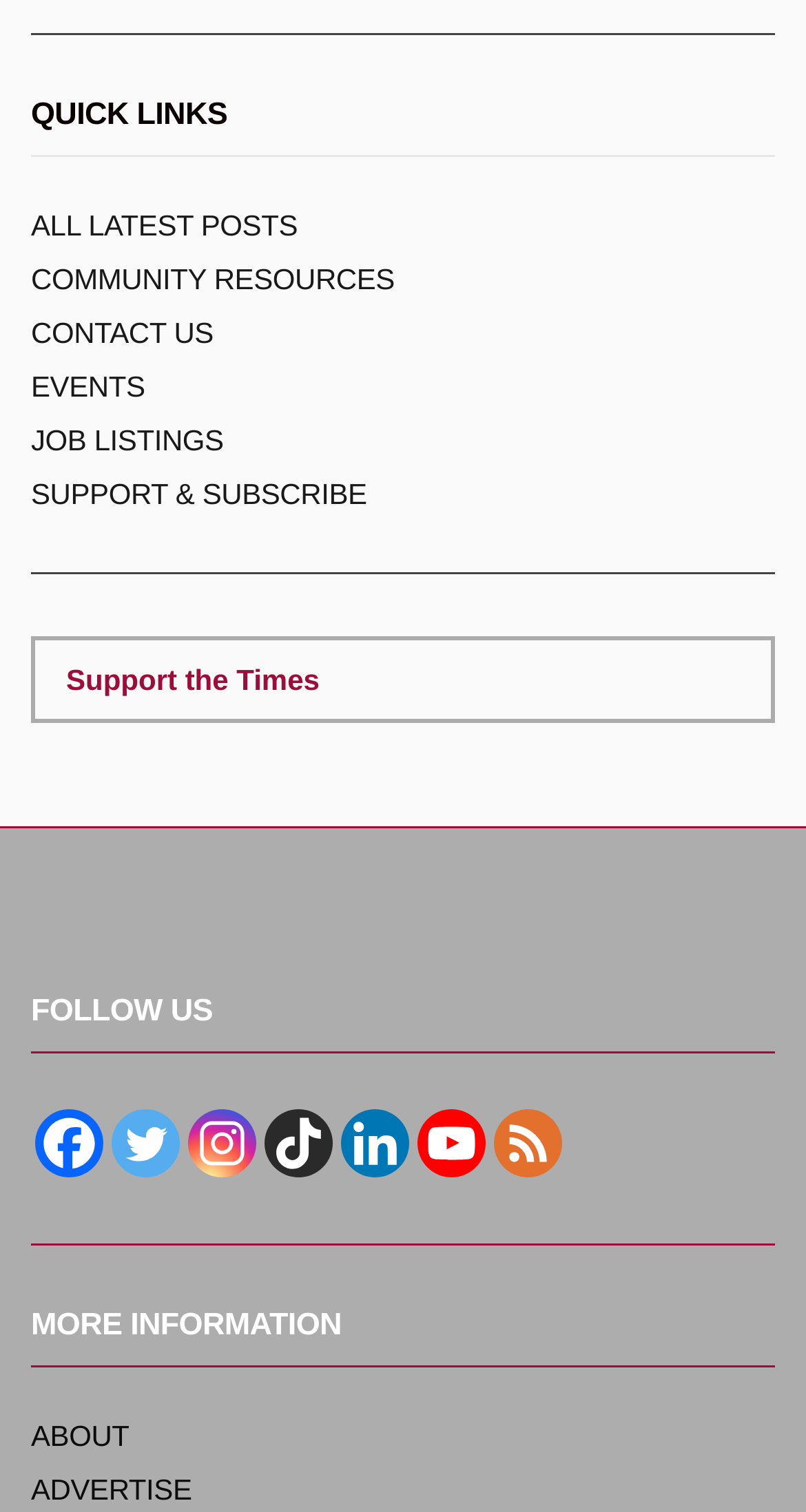Identify and provide the bounding box for the element described by: "ALL Latest posts".

[0.038, 0.138, 0.962, 0.16]